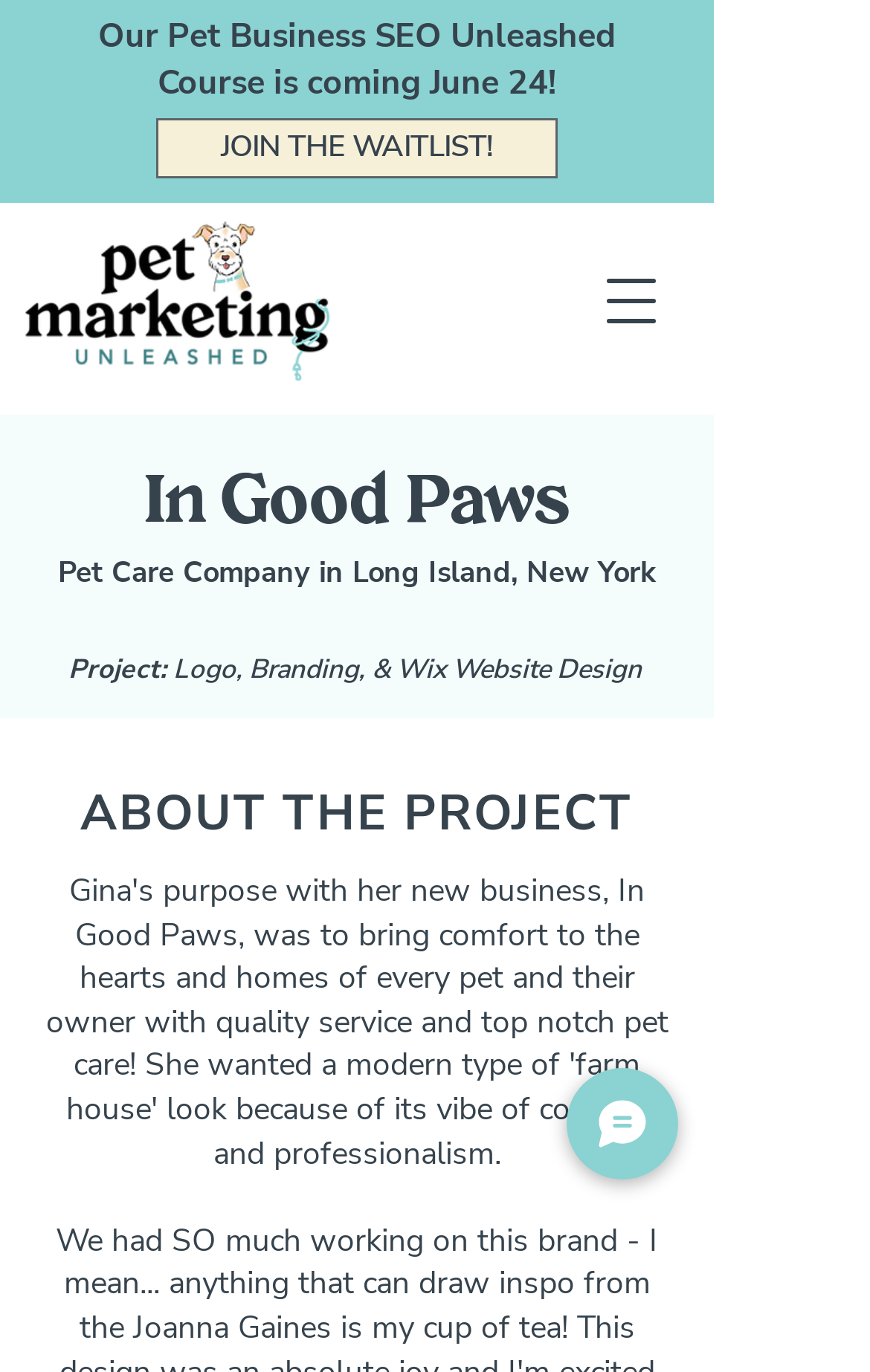Respond with a single word or phrase for the following question: 
What is the purpose of the 'JOIN THE WAITLIST!' link?

To join a waitlist for a course